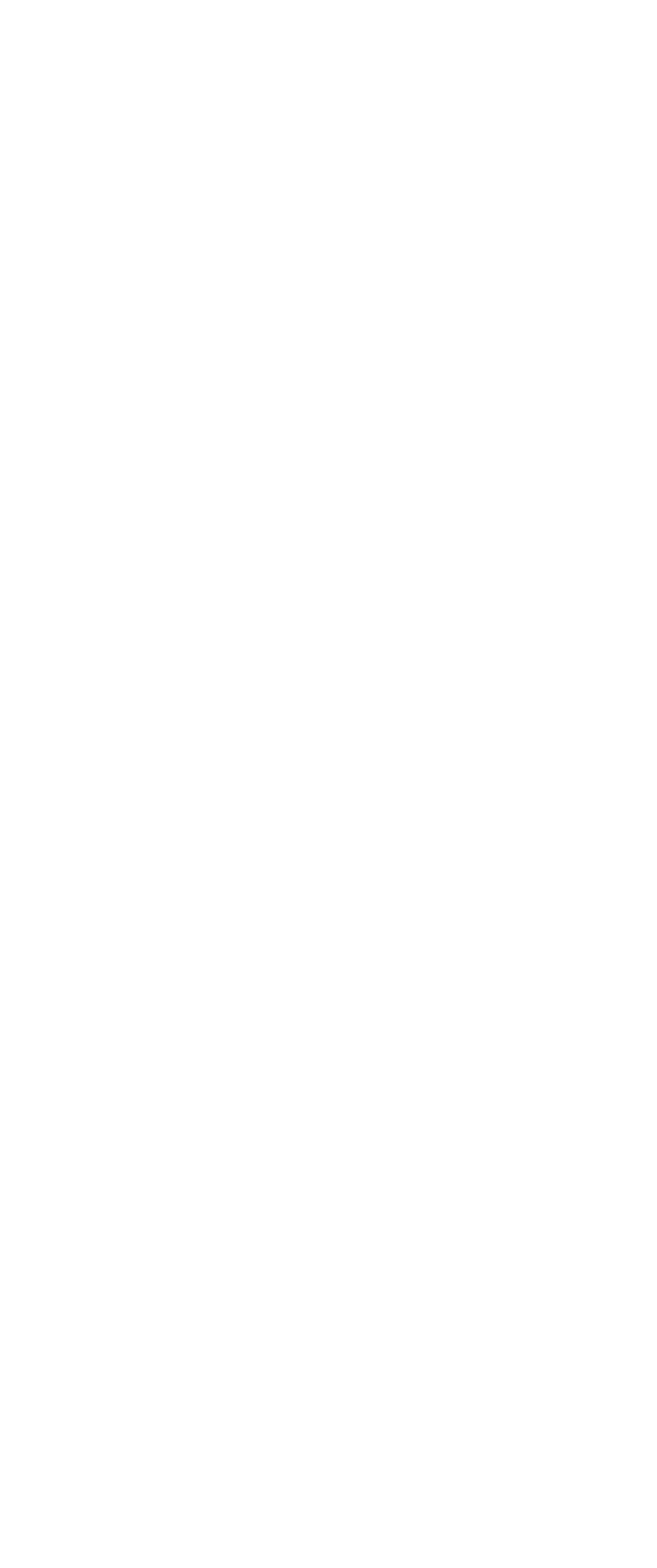Pinpoint the bounding box coordinates of the element to be clicked to execute the instruction: "Explore the Australian College of Rural and Remote Medicine’s medical education and online learning platform".

[0.768, 0.257, 0.973, 0.343]